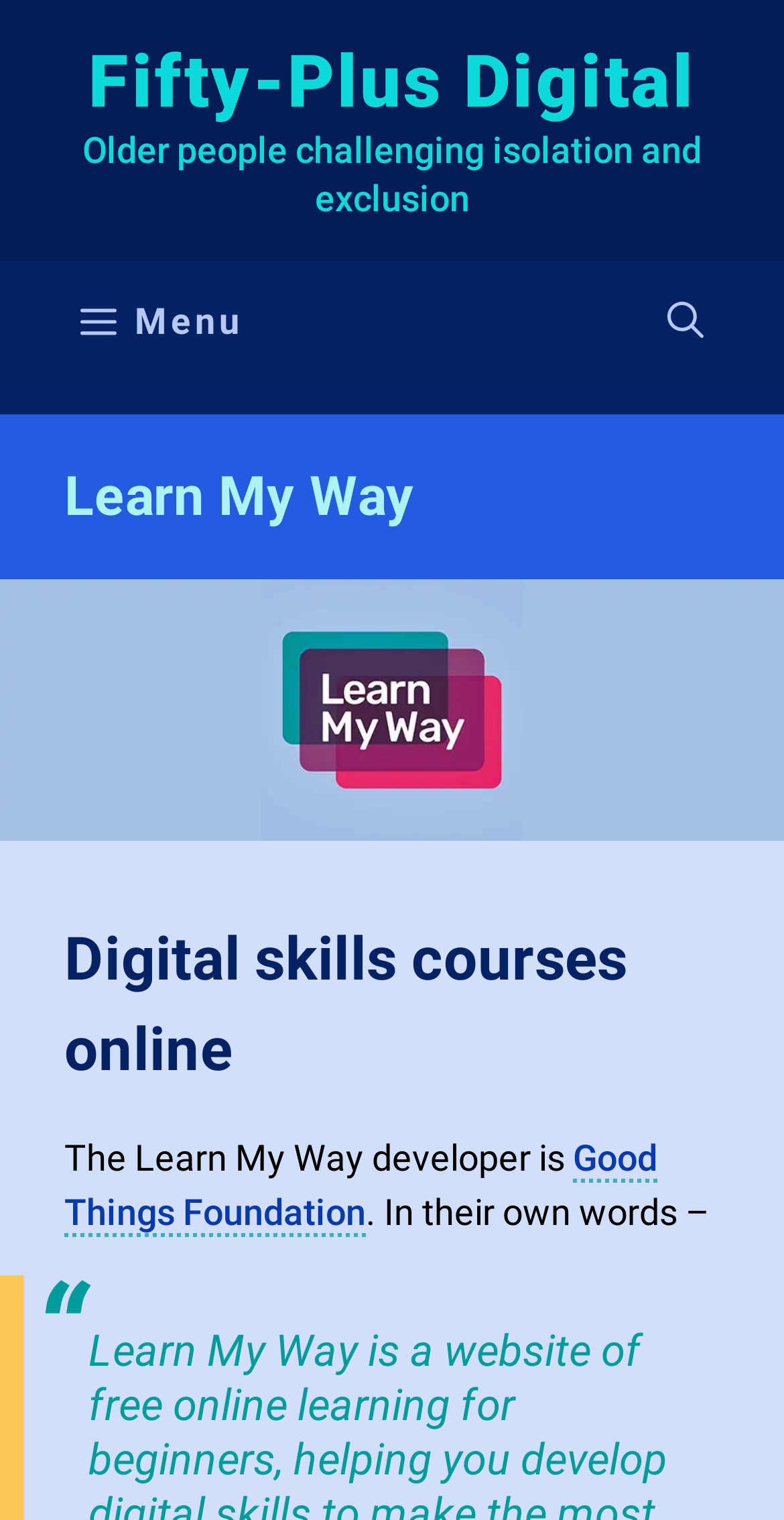Bounding box coordinates should be provided in the format (top-left x, top-left y, bottom-right x, bottom-right y) with all values between 0 and 1. Identify the bounding box for this UI element: Fifty-Plus Digital

[0.113, 0.026, 0.887, 0.082]